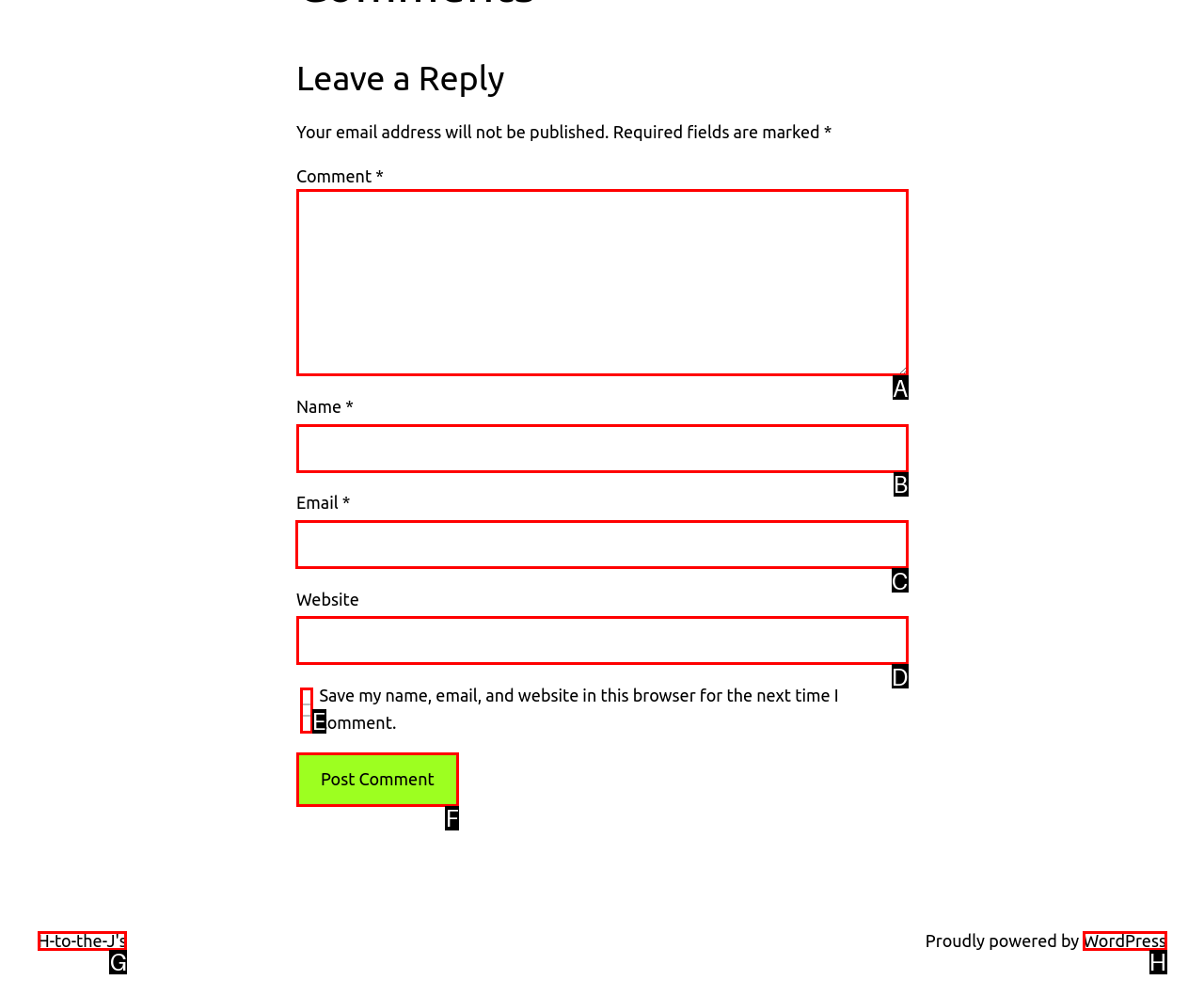Select the appropriate HTML element to click on to finish the task: Provide your email address.
Answer with the letter corresponding to the selected option.

C